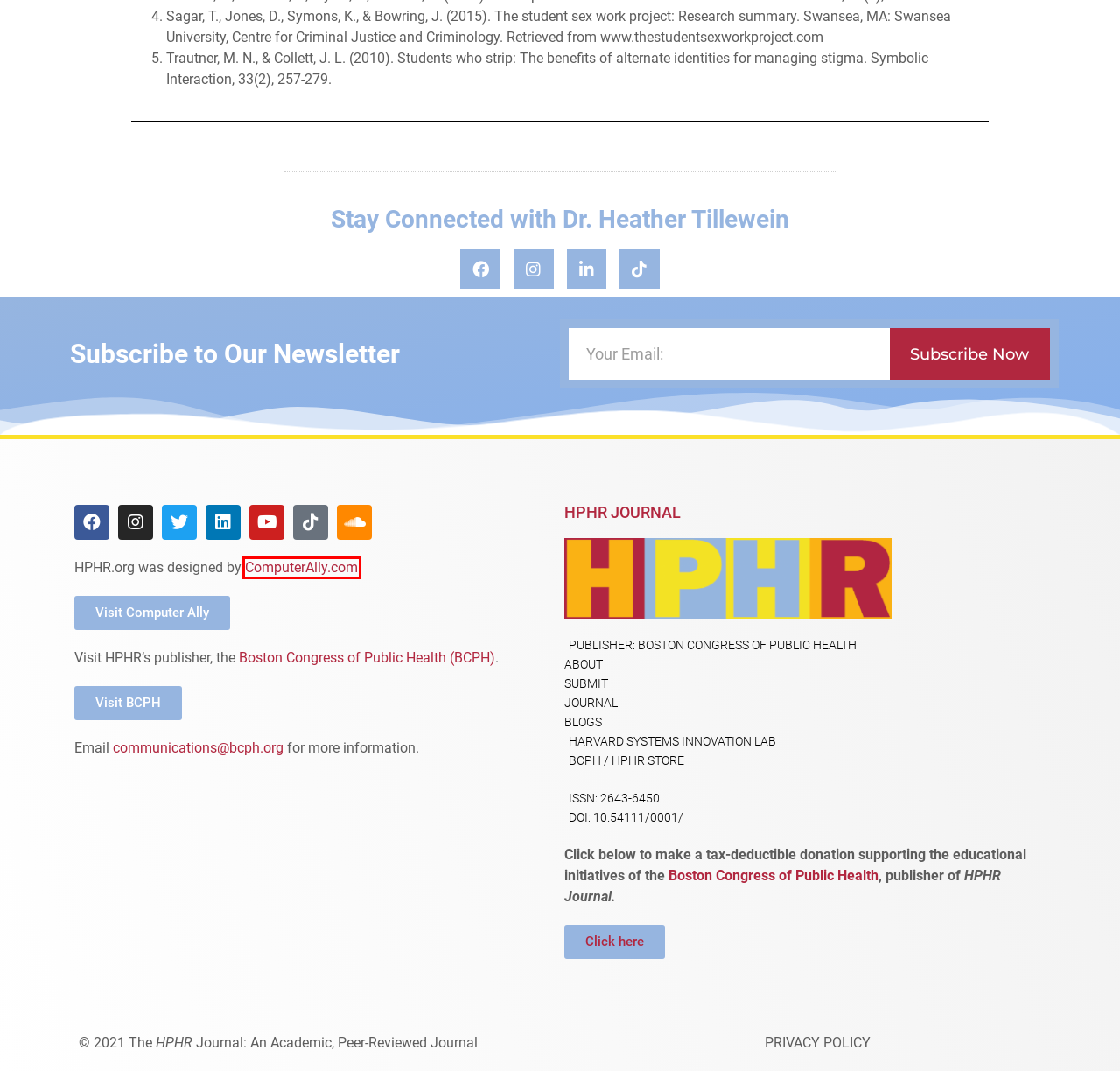Examine the screenshot of a webpage with a red rectangle bounding box. Select the most accurate webpage description that matches the new webpage after clicking the element within the bounding box. Here are the candidates:
A. Harvard Health Systems Innovation Lab - HPHR Journal
B. About HPHR Journal - HPHR Journal
C. Gaziantep Escort - Escort Gaziantep - Yeni Escort
D. Boston Congress of Public Health-HPHR Journal Store
E. Author Hub - HPHR Journal
F. Deneme Bonusu Veren Siteler 2024 - Deneme Bonusu 2024
G. Journal - HPHR Journal
H. Computer Ally Inc

H